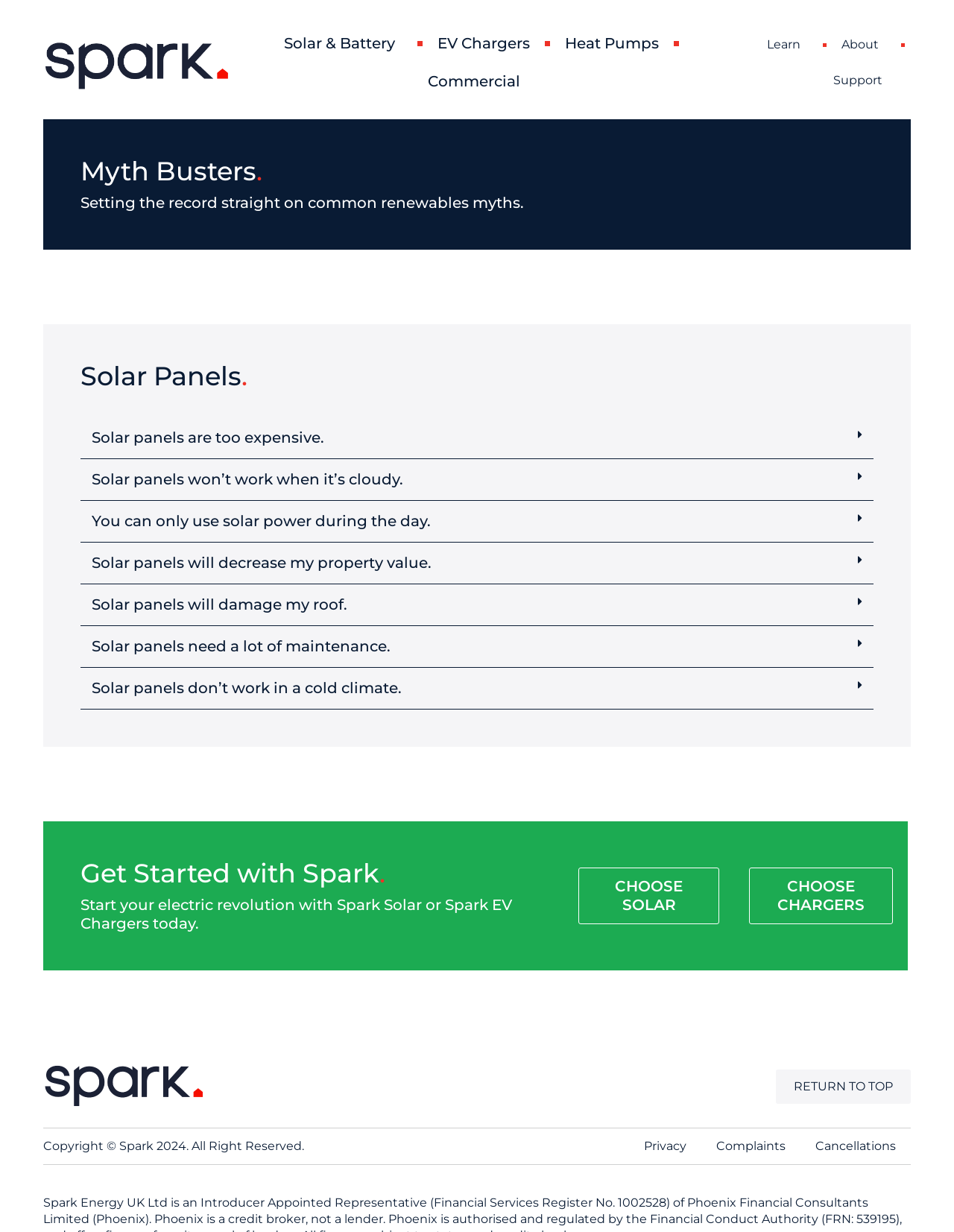Determine the coordinates of the bounding box that should be clicked to complete the instruction: "Click on the 'Solar & Battery' link". The coordinates should be represented by four float numbers between 0 and 1: [left, top, right, bottom].

[0.282, 0.02, 0.438, 0.051]